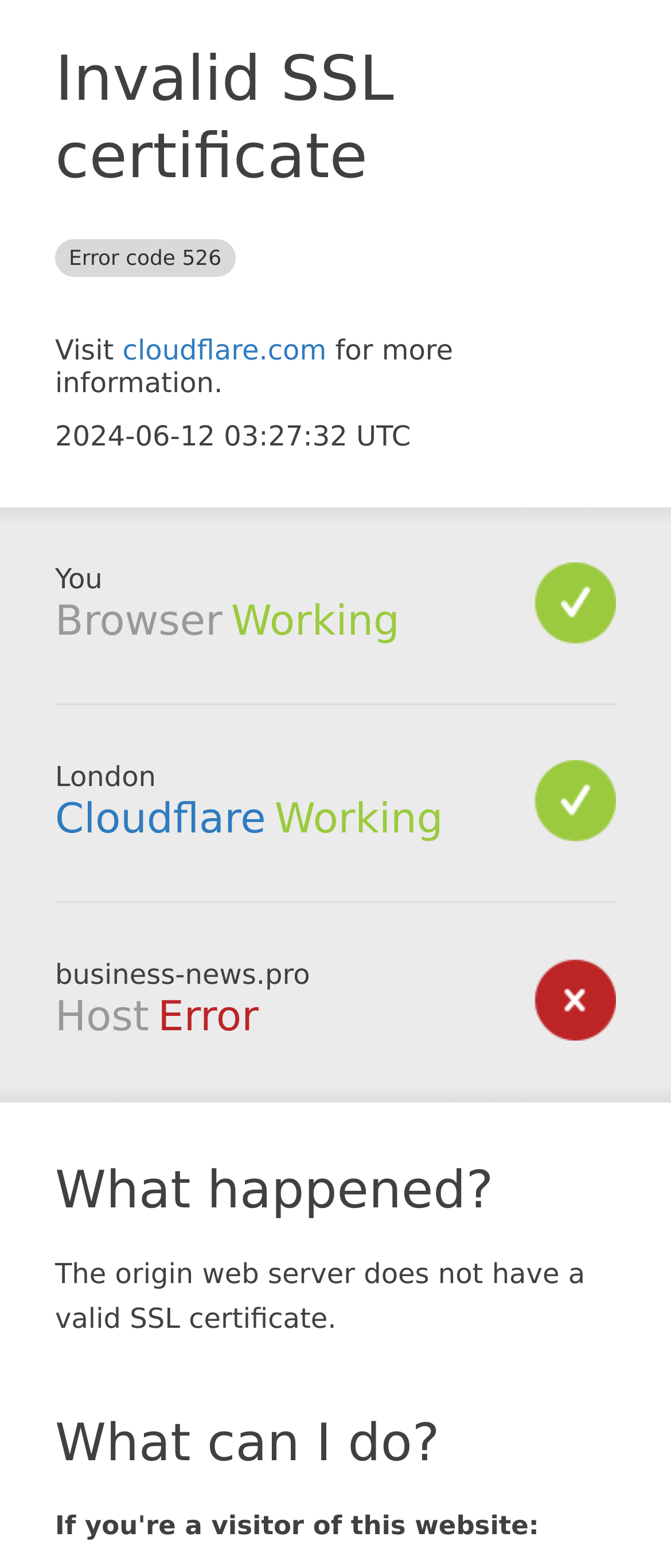Please identify the primary heading of the webpage and give its text content.

Invalid SSL certificate Error code 526